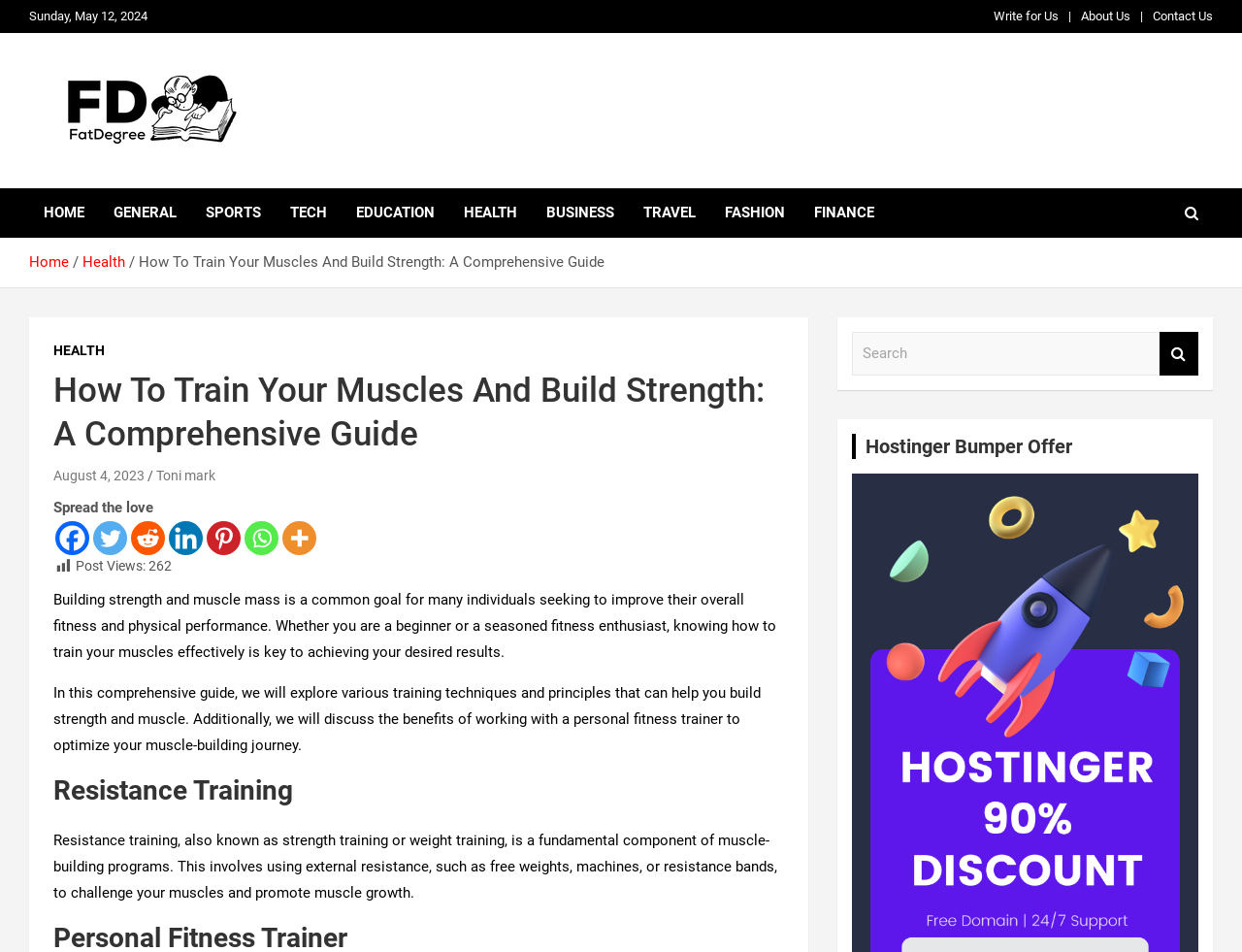Find and extract the text of the primary heading on the webpage.

How To Train Your Muscles And Build Strength: A Comprehensive Guide